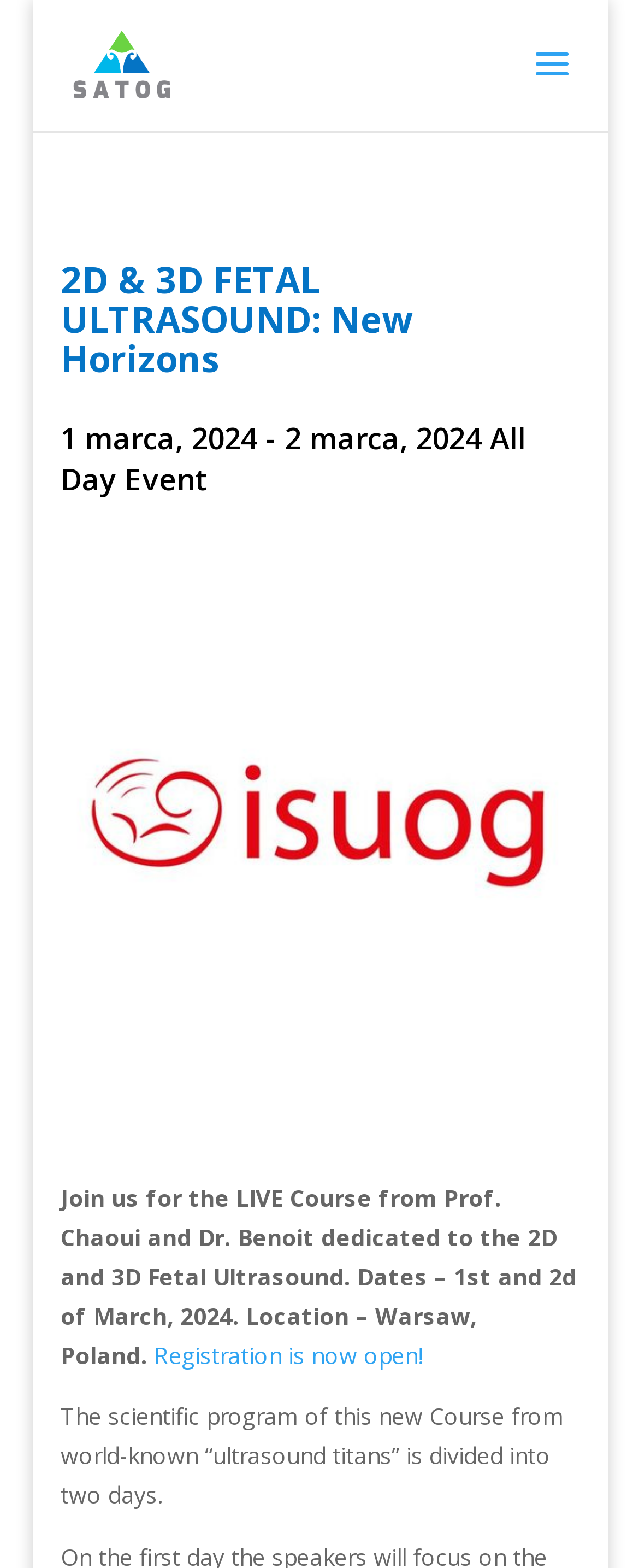Give a succinct answer to this question in a single word or phrase: 
What is the topic of the course?

2D and 3D Fetal Ultrasound